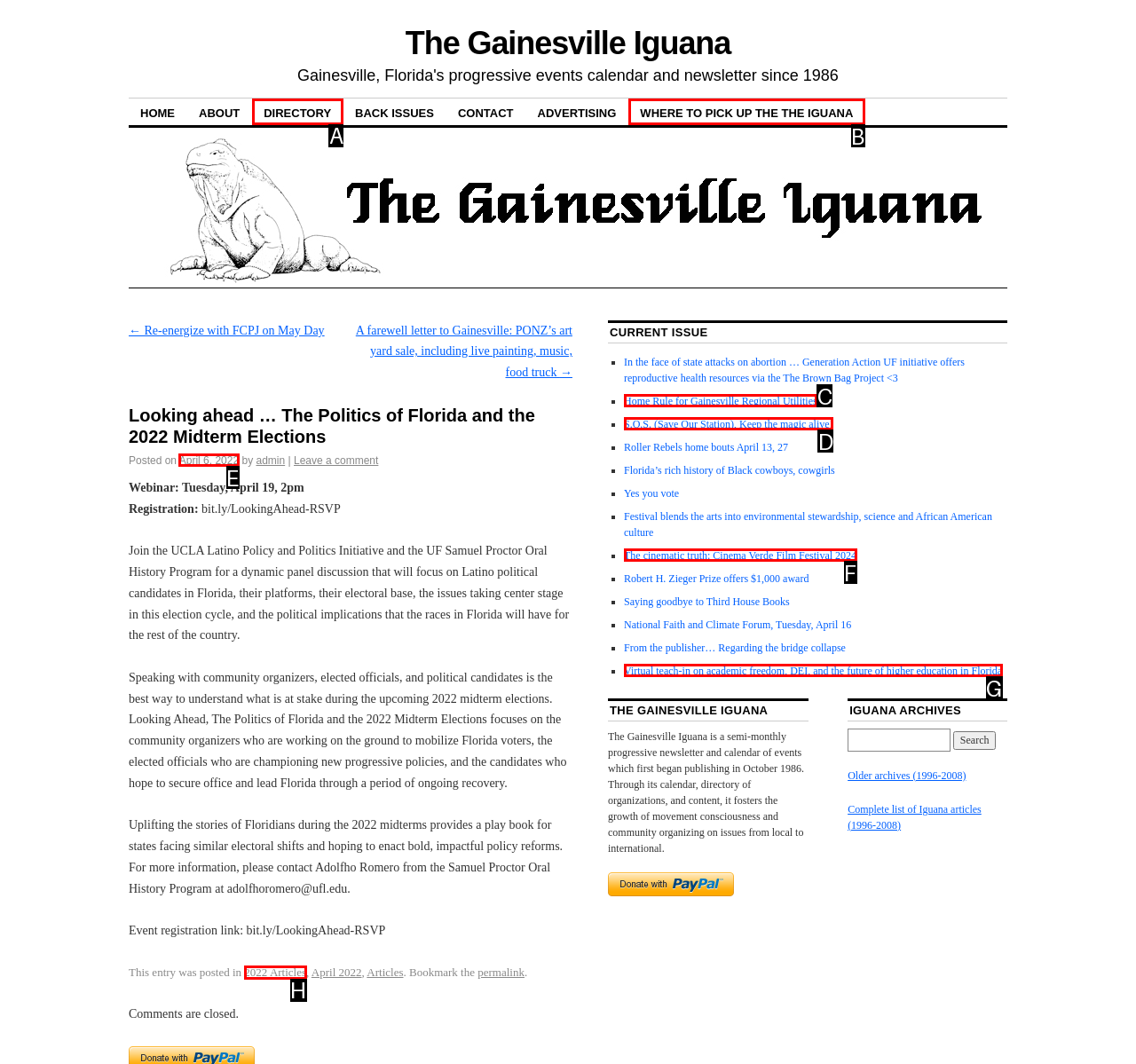Specify which HTML element I should click to complete this instruction: Click the 'DIRECTORY' link Answer with the letter of the relevant option.

A